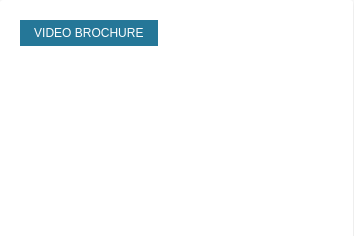Craft a detailed explanation of the image.

This image features a prominently displayed button labeled "VIDEO BROCHURE," emphasizing its role in marketing and advertising materials. The button serves as a call to action, likely directing users to further information or a specific document related to video brochures. Video brochures are innovative marketing tools that combine visual media with traditional print elements, enabling companies to engage audiences in a dynamic way. The context surrounding this image suggests it is part of a broader discussion or promotion related to MediaFast, which specializes in video marketing solutions.